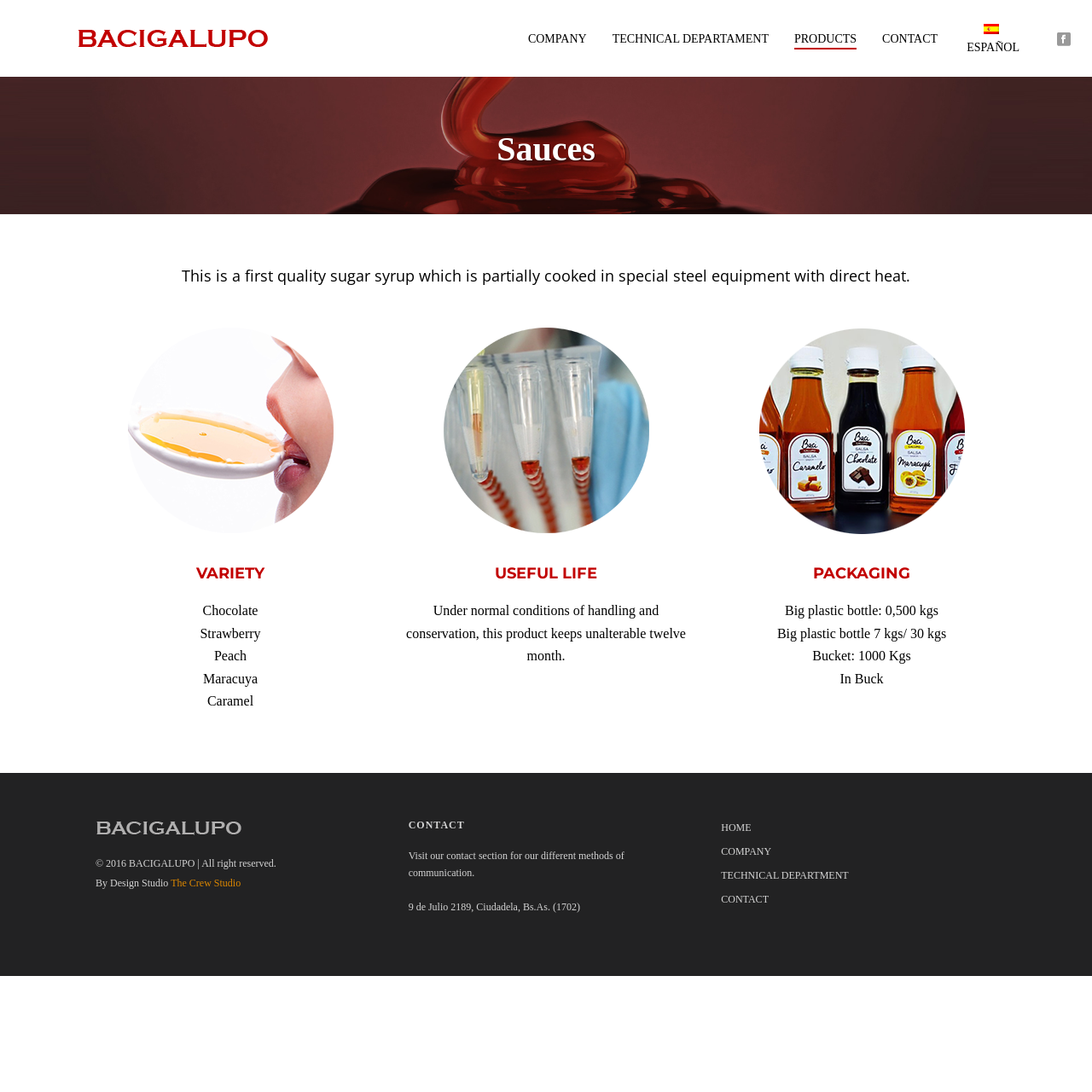What is the shelf life of this product?
Use the screenshot to answer the question with a single word or phrase.

Twelve months